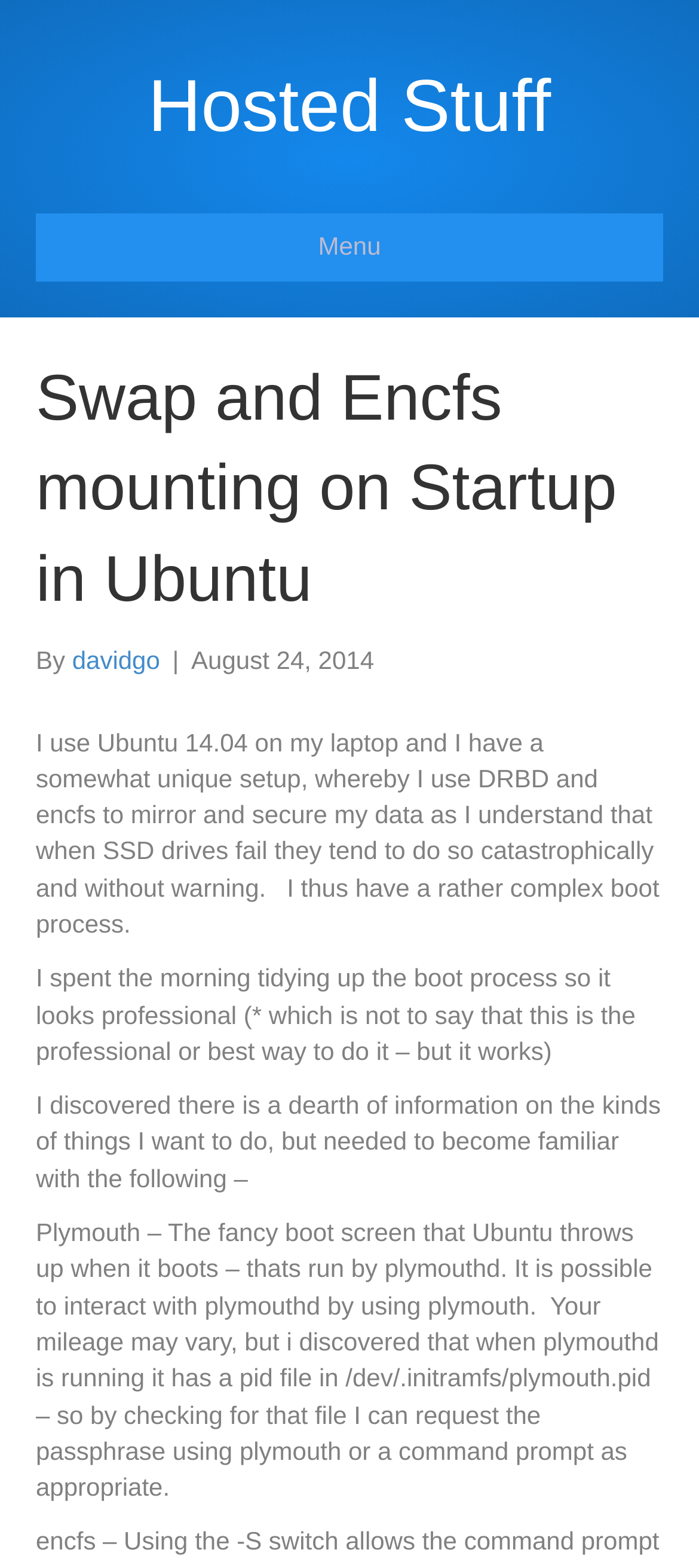What is plymouthd?
Identify the answer in the screenshot and reply with a single word or phrase.

a fancy boot screen